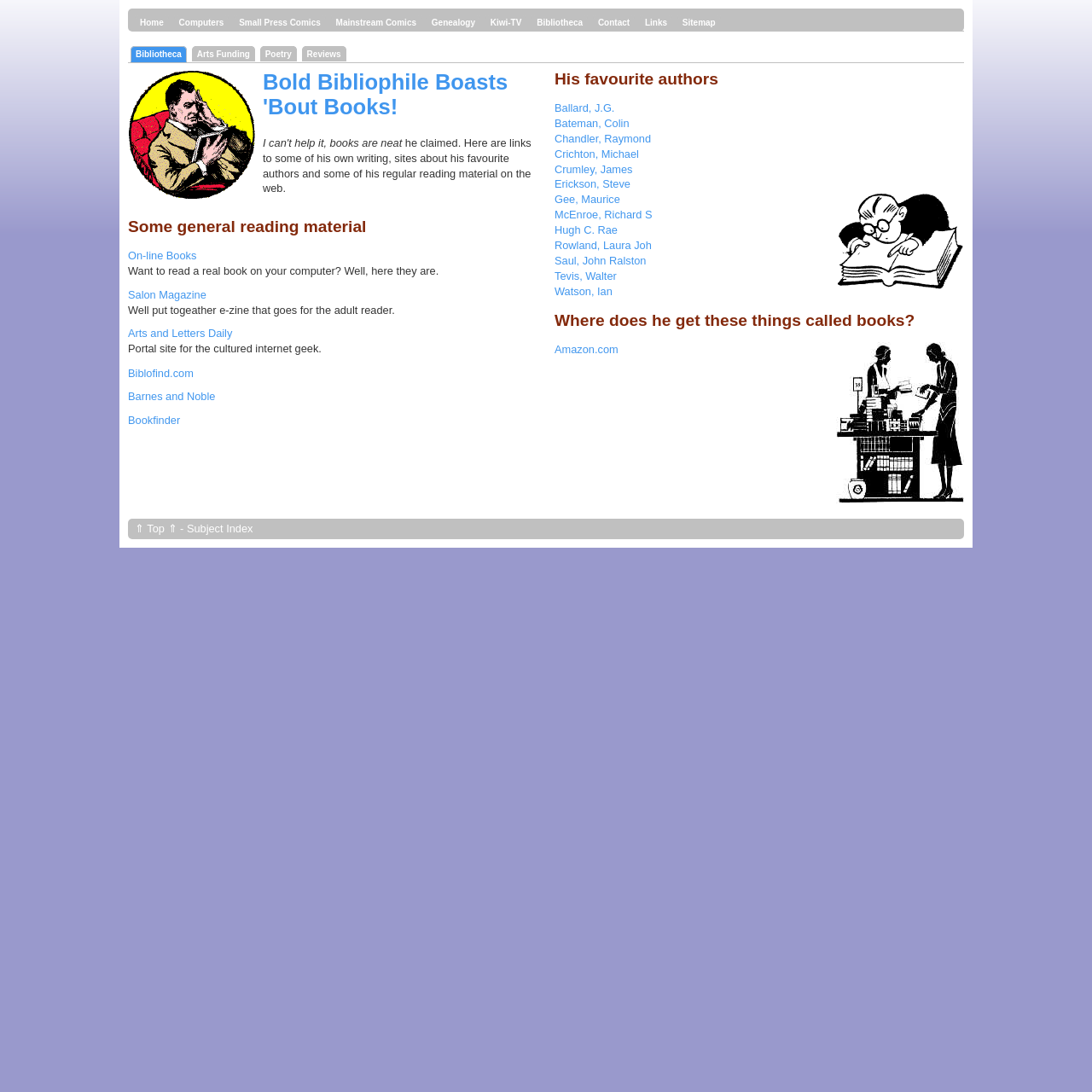Given the content of the image, can you provide a detailed answer to the question?
What is the text above the image 'Reading is fun'?

I looked at the image 'Reading is fun' and found the heading above it, which is 'Bold Bibliophile Boasts 'Bout Books!'.